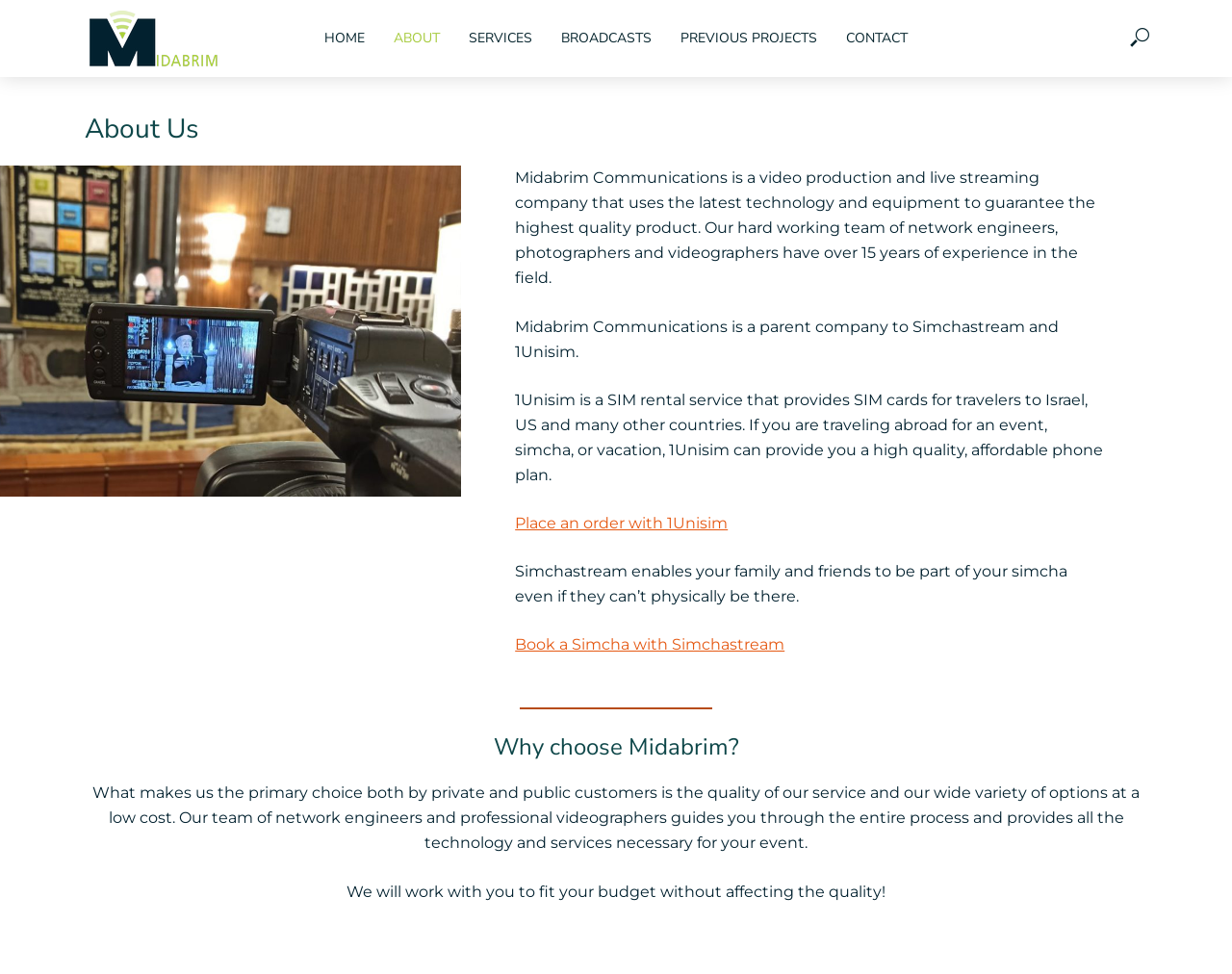Why choose Midabrim?
Please use the visual content to give a single word or phrase answer.

Quality of service and low cost